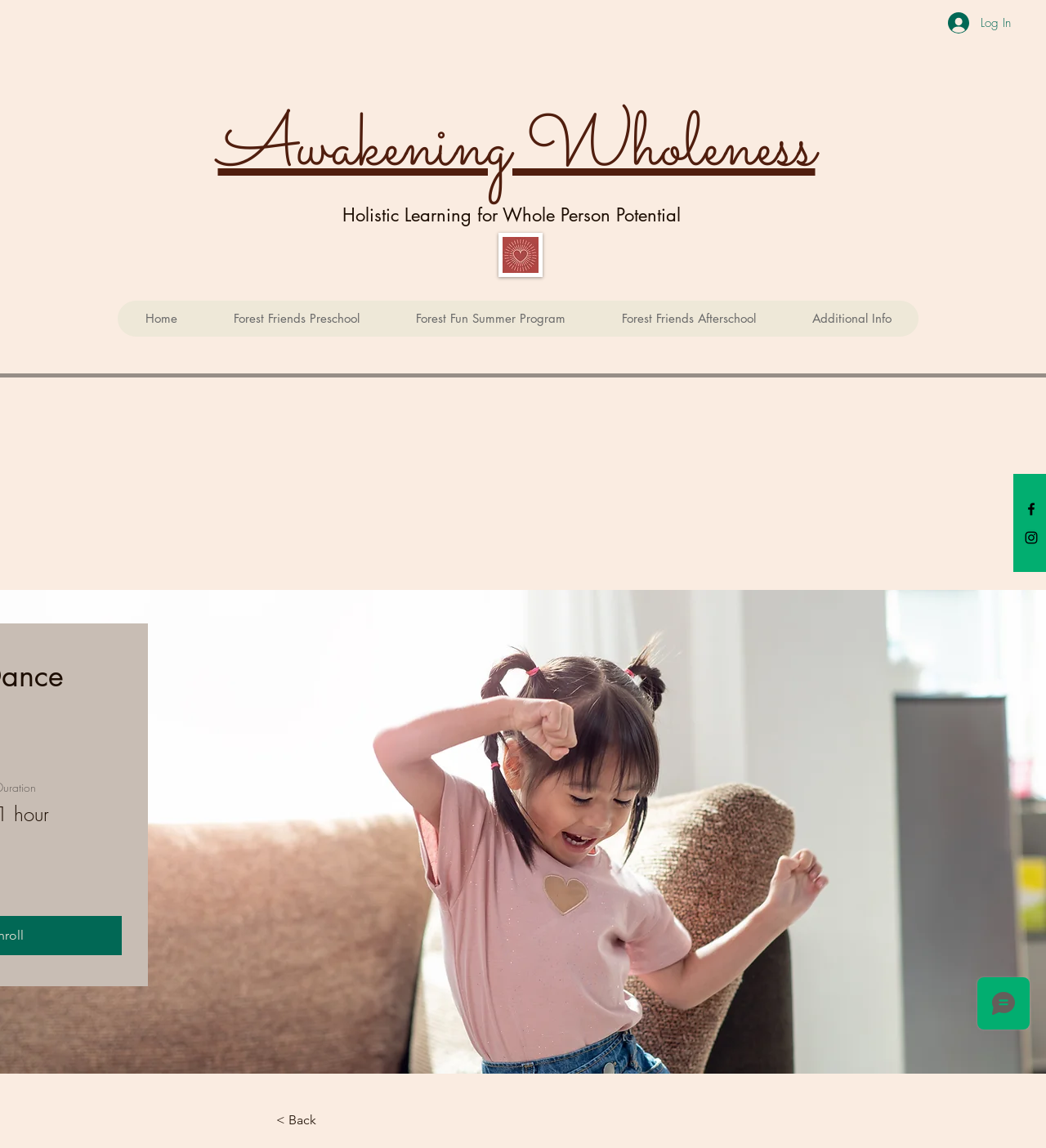Find and specify the bounding box coordinates that correspond to the clickable region for the instruction: "Click the Log In button".

[0.895, 0.006, 0.977, 0.033]